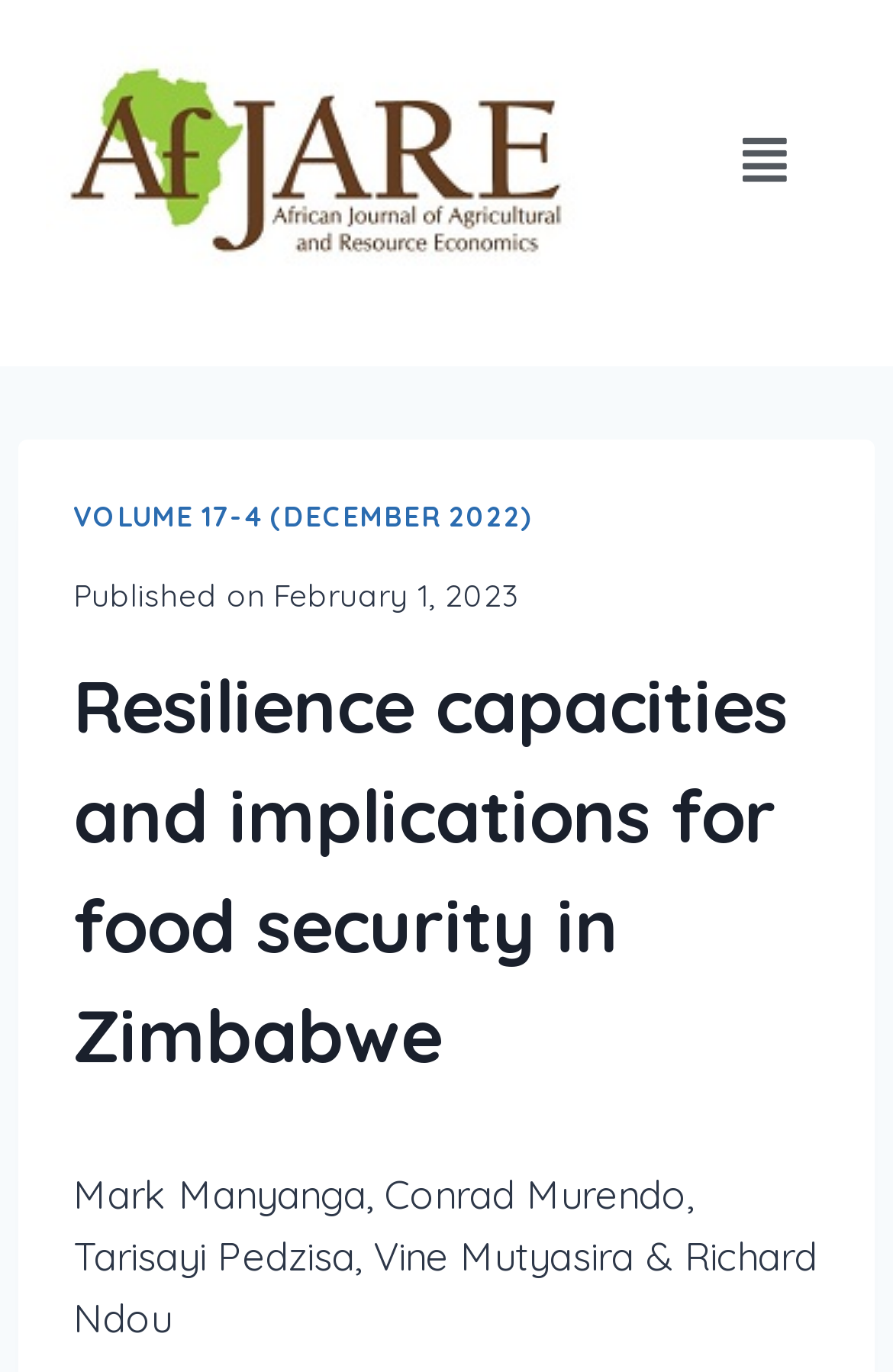Is the menu expanded?
Using the image as a reference, answer the question with a short word or phrase.

False